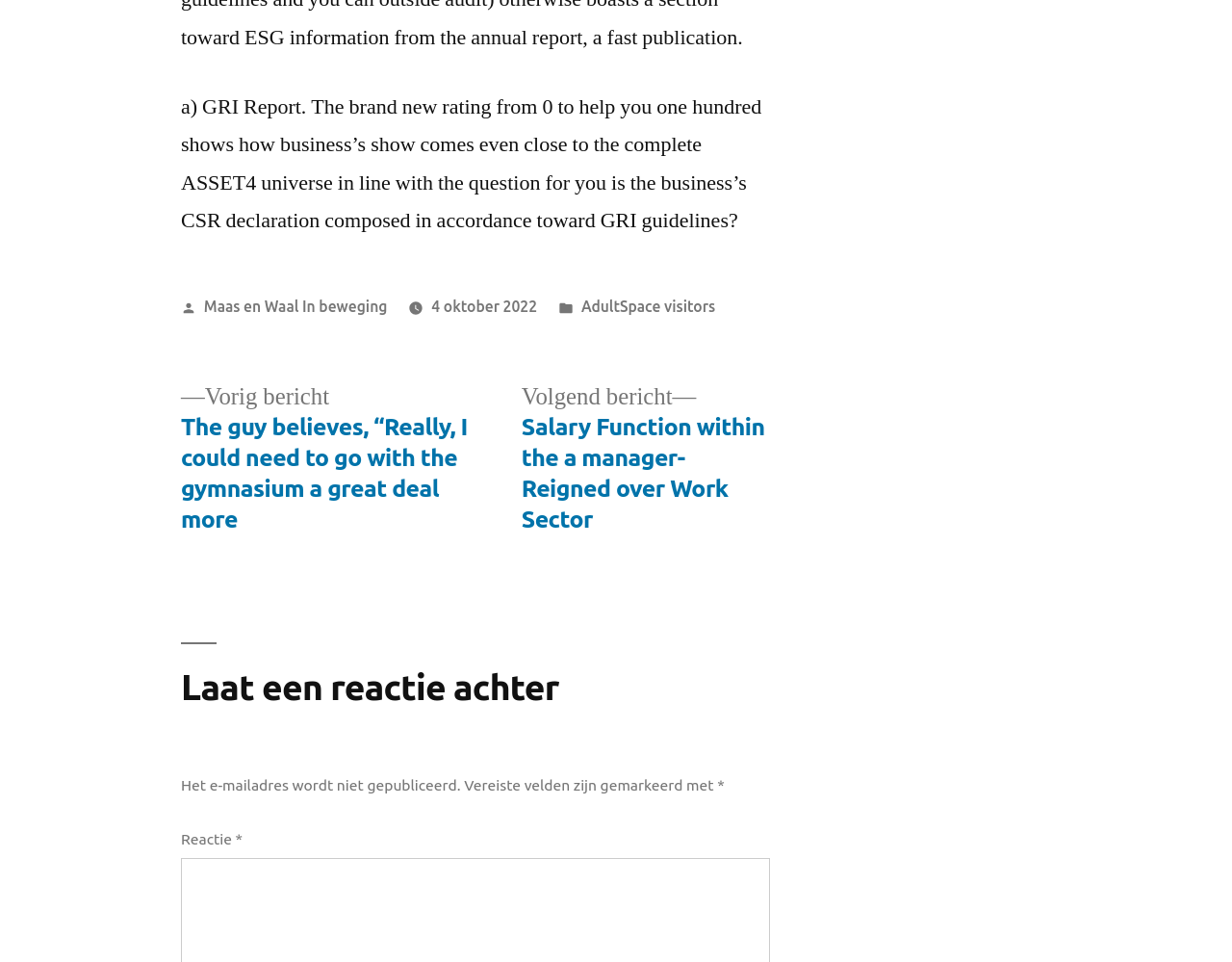Please examine the image and answer the question with a detailed explanation:
What is required to leave a comment?

To leave a comment, an email address is required, as stated in the StaticText element with text 'Het e-mailadres wordt niet gepubliceerd.' and 'Vereiste velden zijn gemarkeerd met *'.